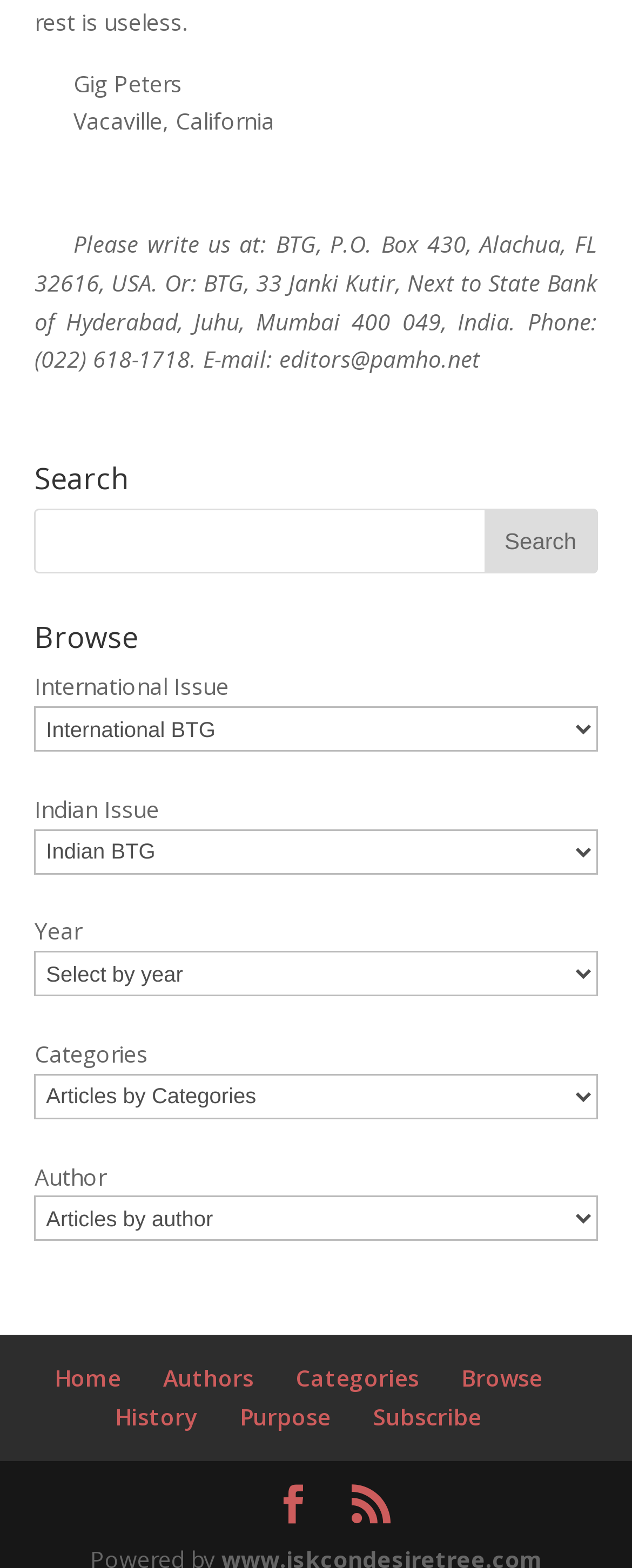Use a single word or phrase to answer this question: 
What are the navigation options available?

Home, Authors, Categories, etc.